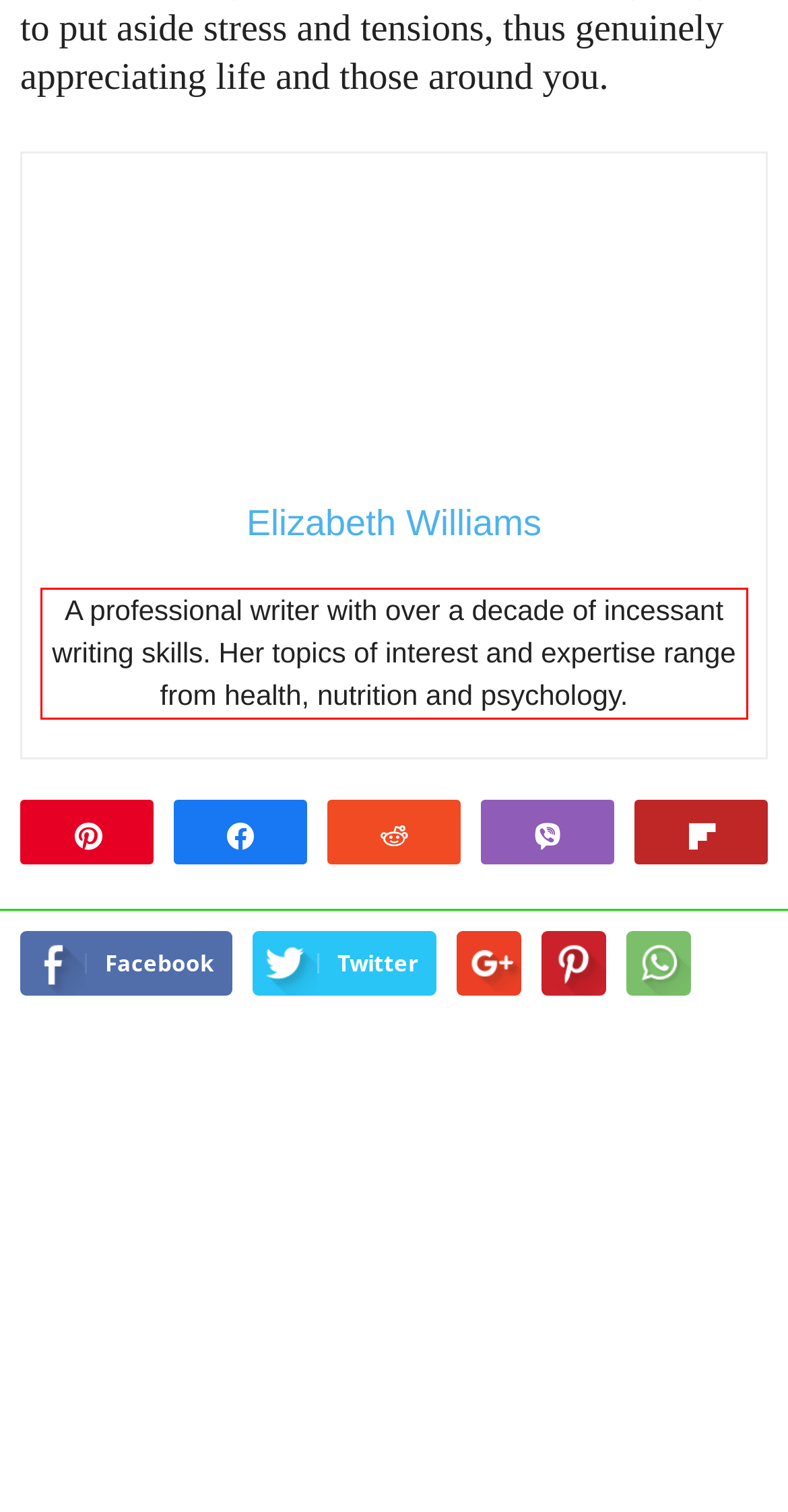Analyze the screenshot of the webpage and extract the text from the UI element that is inside the red bounding box.

A professional writer with over a decade of incessant writing skills. Her topics of interest and expertise range from health, nutrition and psychology.